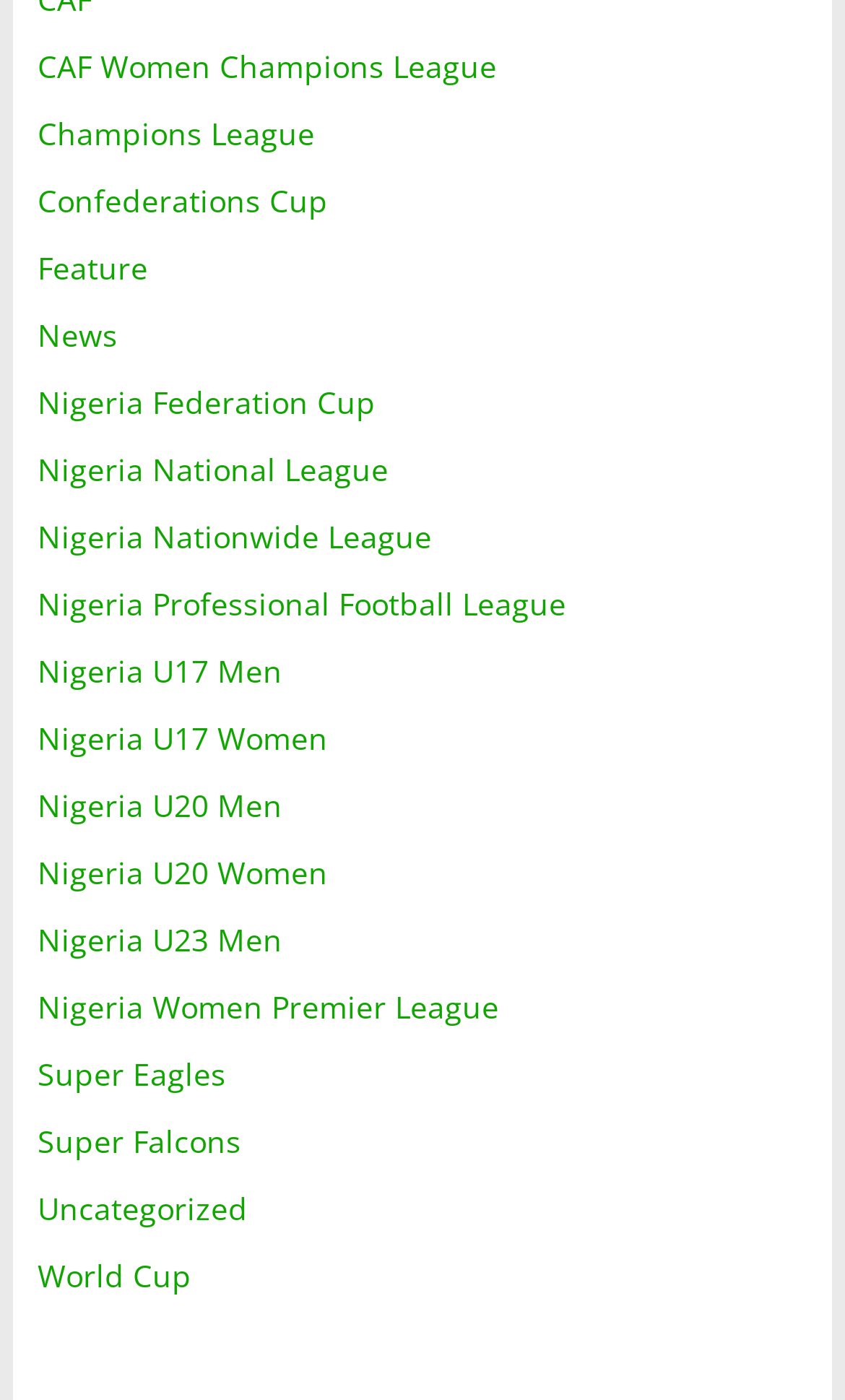Pinpoint the bounding box coordinates for the area that should be clicked to perform the following instruction: "Click on CAF Women Champions League".

[0.044, 0.032, 0.588, 0.061]